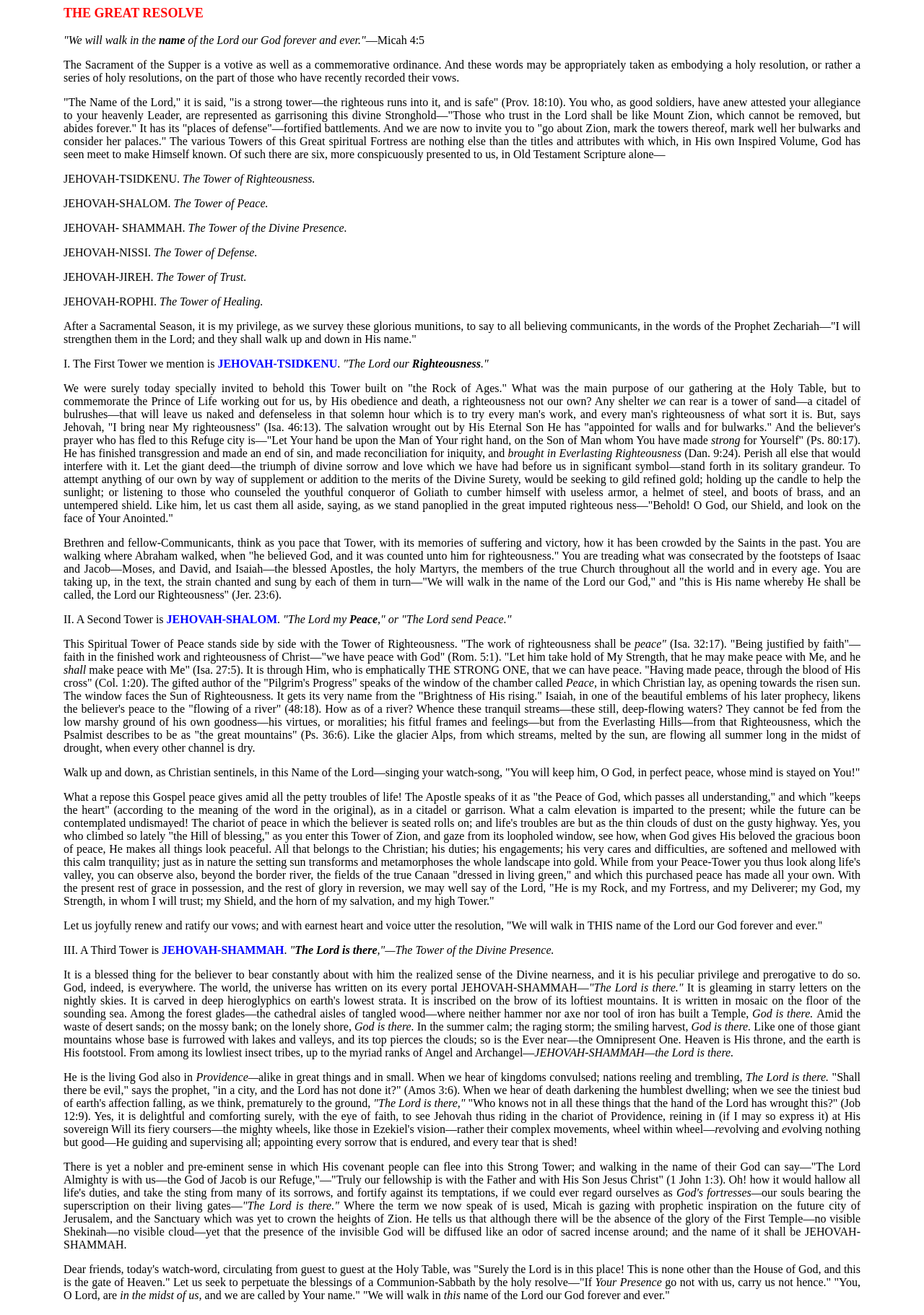What is the name of the prophet who wrote about the future city of Jerusalem?
Look at the webpage screenshot and answer the question with a detailed explanation.

The text mentions that Micah is the prophet who wrote about the future city of Jerusalem and the Sanctuary which was yet to crown the heights of Zion.